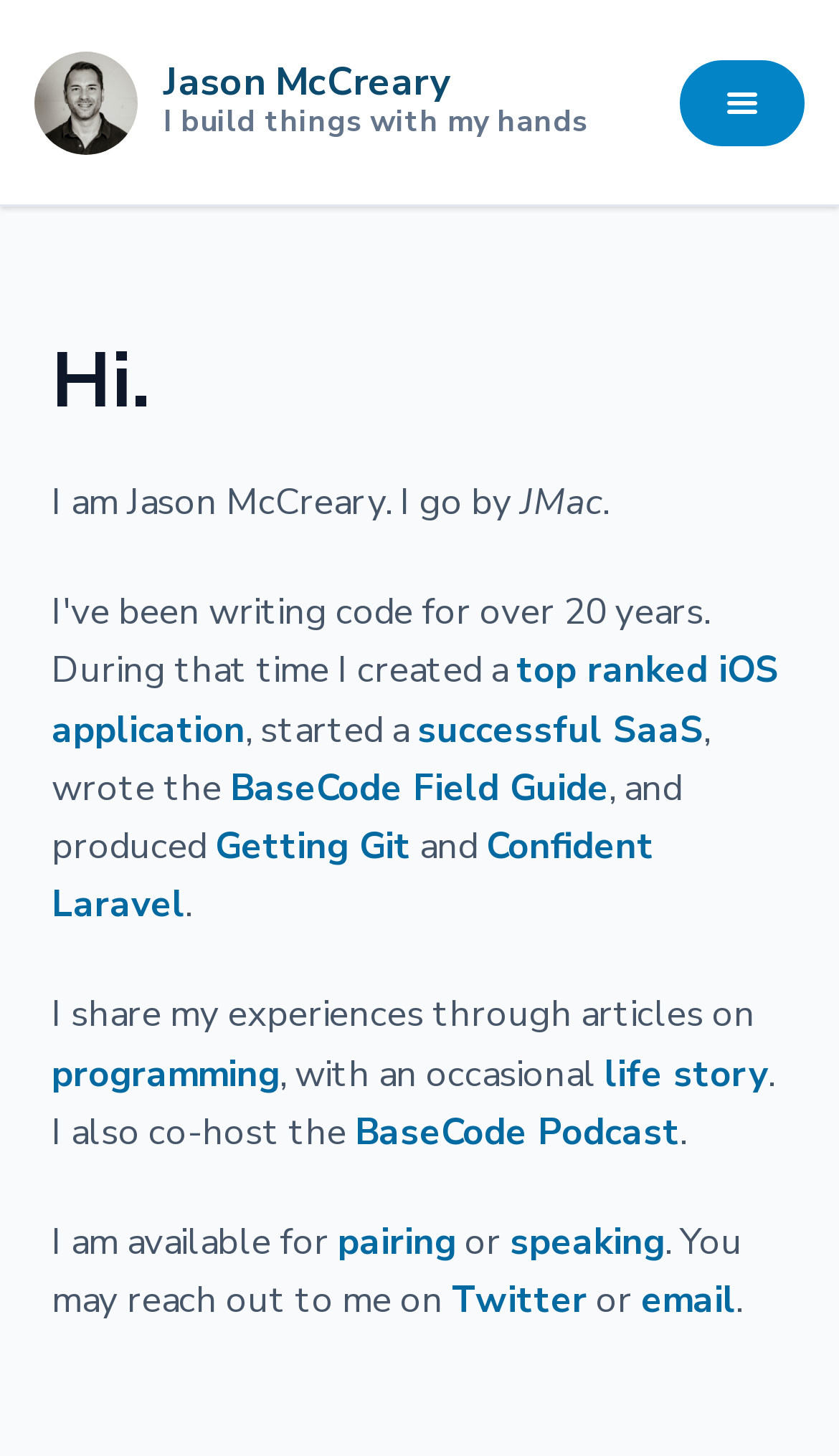Find and indicate the bounding box coordinates of the region you should select to follow the given instruction: "View Jason McCreary's photo".

[0.041, 0.035, 0.164, 0.106]